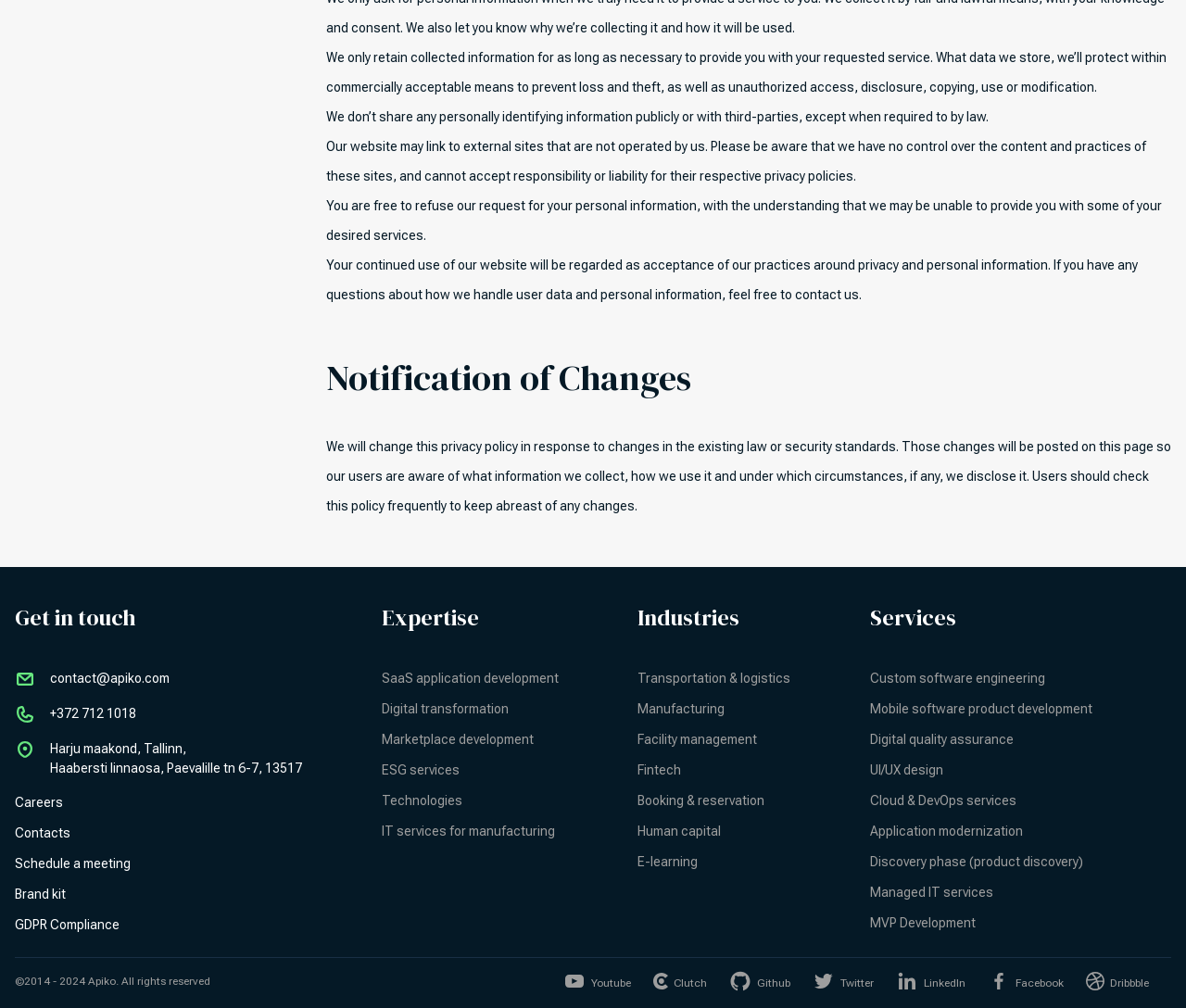Give a one-word or one-phrase response to the question:
What type of services does Apiko offer?

Software development and IT services